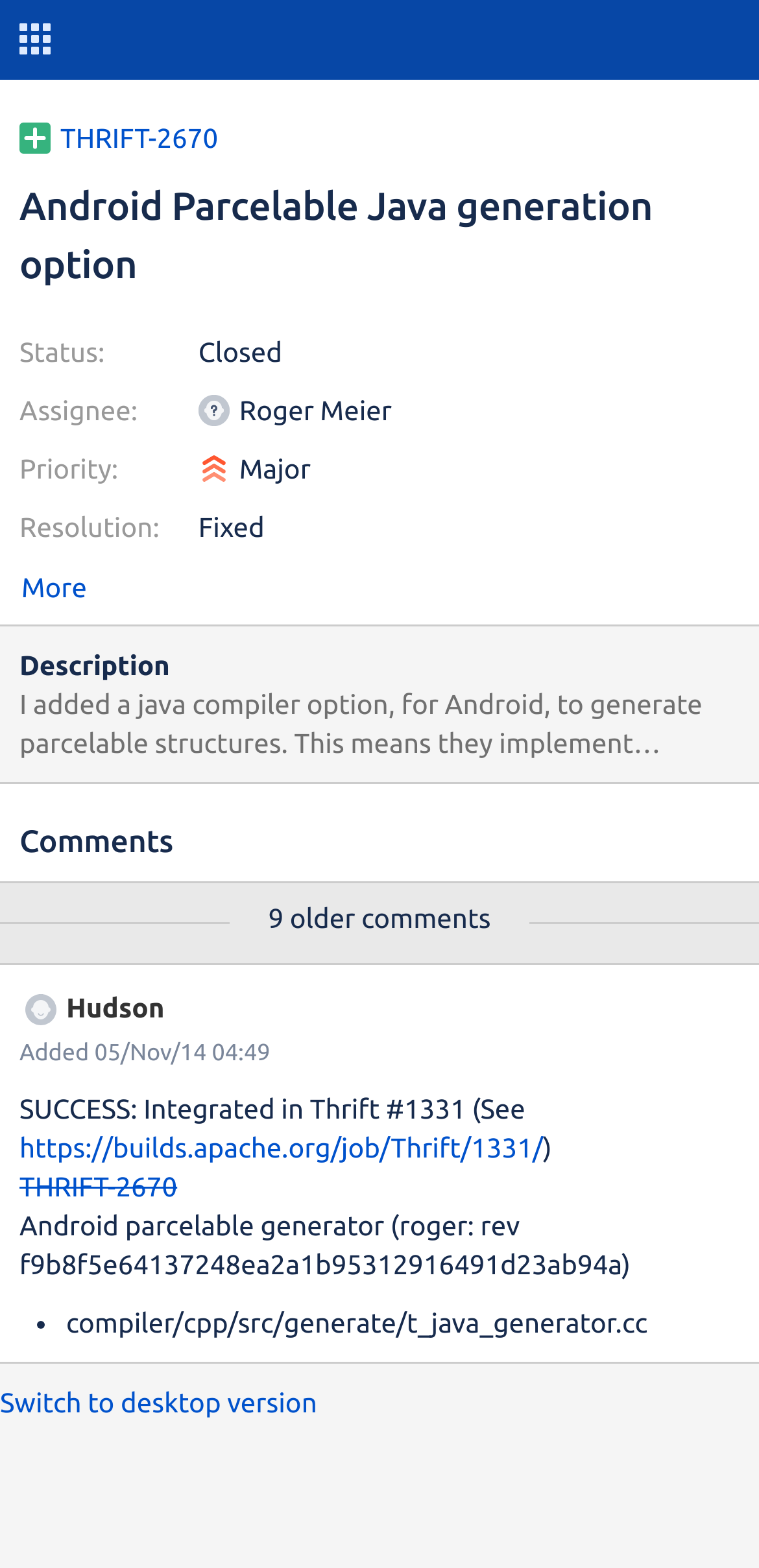What is the resolution of this issue?
Using the information from the image, answer the question thoroughly.

I determined the answer by looking at the 'Resolution:' label and its corresponding value 'Fixed' which is located below the heading 'Android Parcelable Java generation option'.